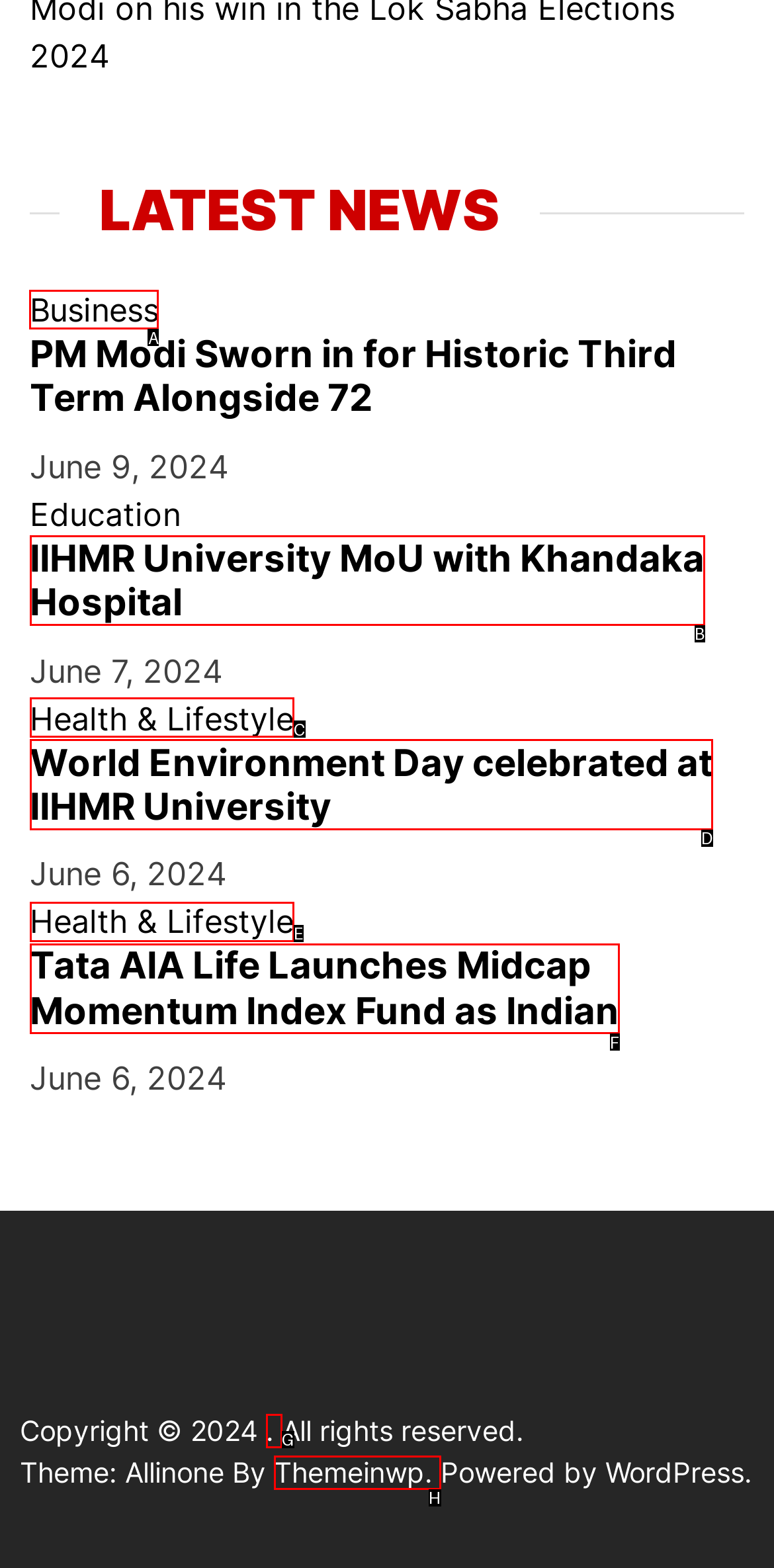Identify the correct UI element to click for the following task: Click on Business Choose the option's letter based on the given choices.

A